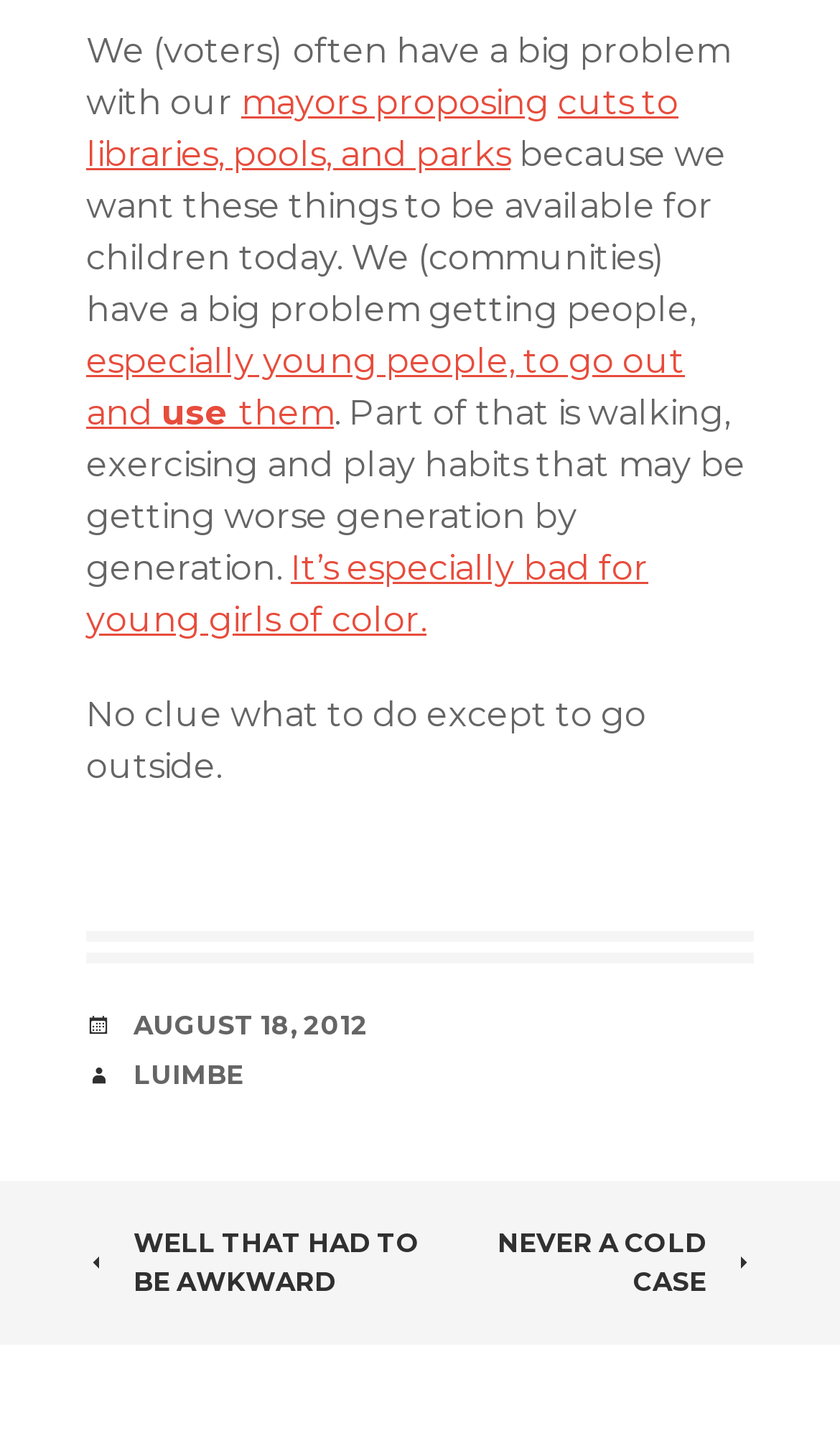Based on the element description "Never a cold case", predict the bounding box coordinates of the UI element.

[0.5, 0.855, 0.897, 0.909]